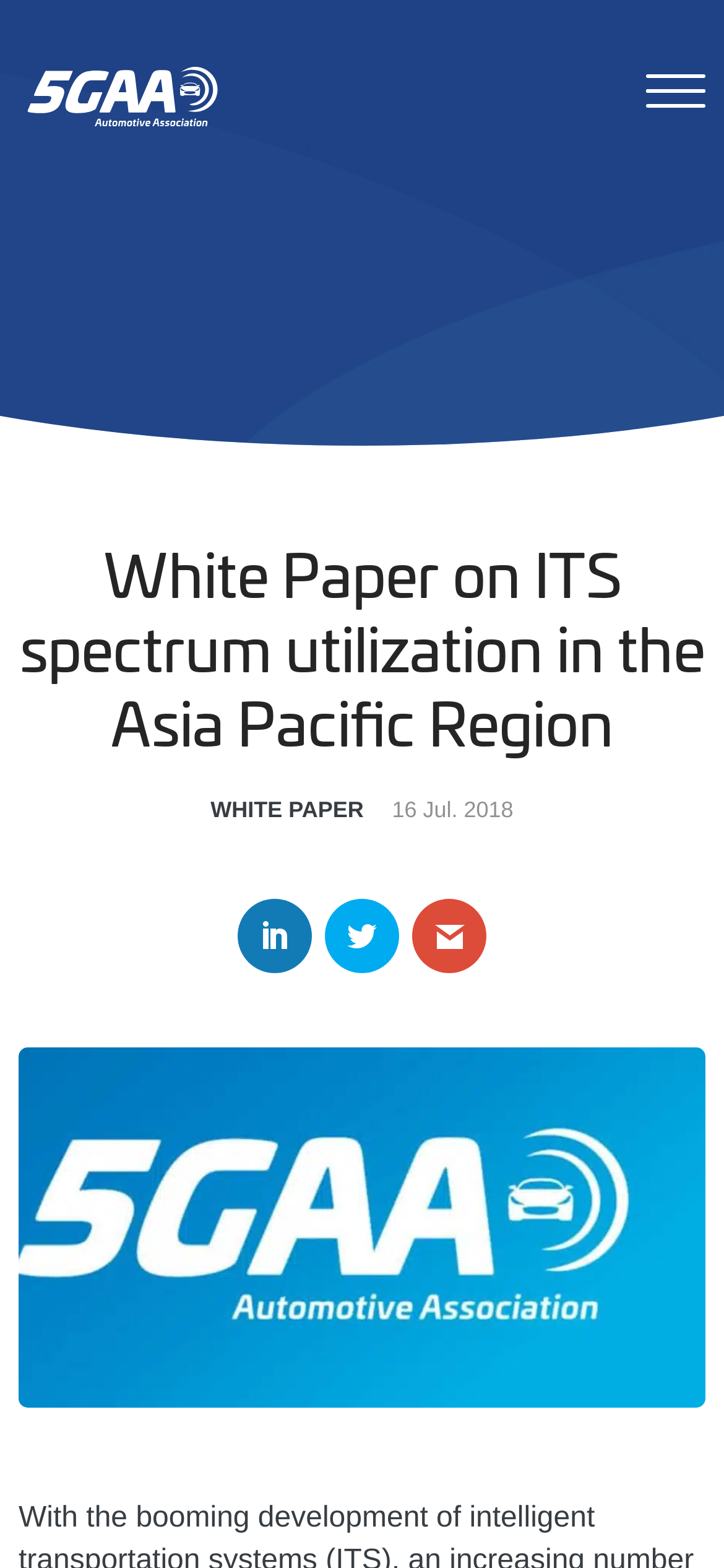From the webpage screenshot, predict the bounding box coordinates (top-left x, top-left y, bottom-right x, bottom-right y) for the UI element described here: Home

None